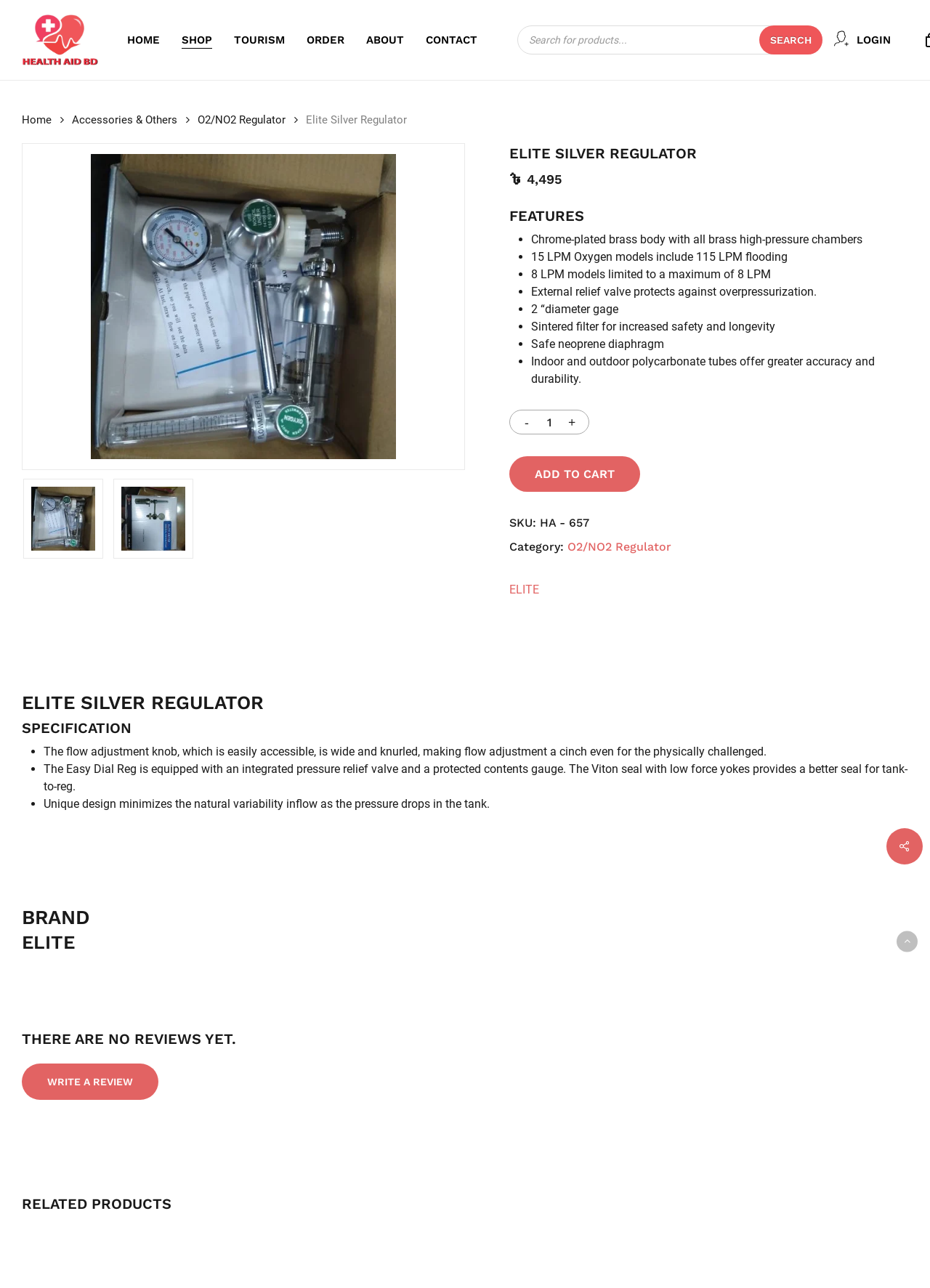Please determine the bounding box coordinates of the area that needs to be clicked to complete this task: 'Write a review'. The coordinates must be four float numbers between 0 and 1, formatted as [left, top, right, bottom].

[0.023, 0.826, 0.17, 0.854]